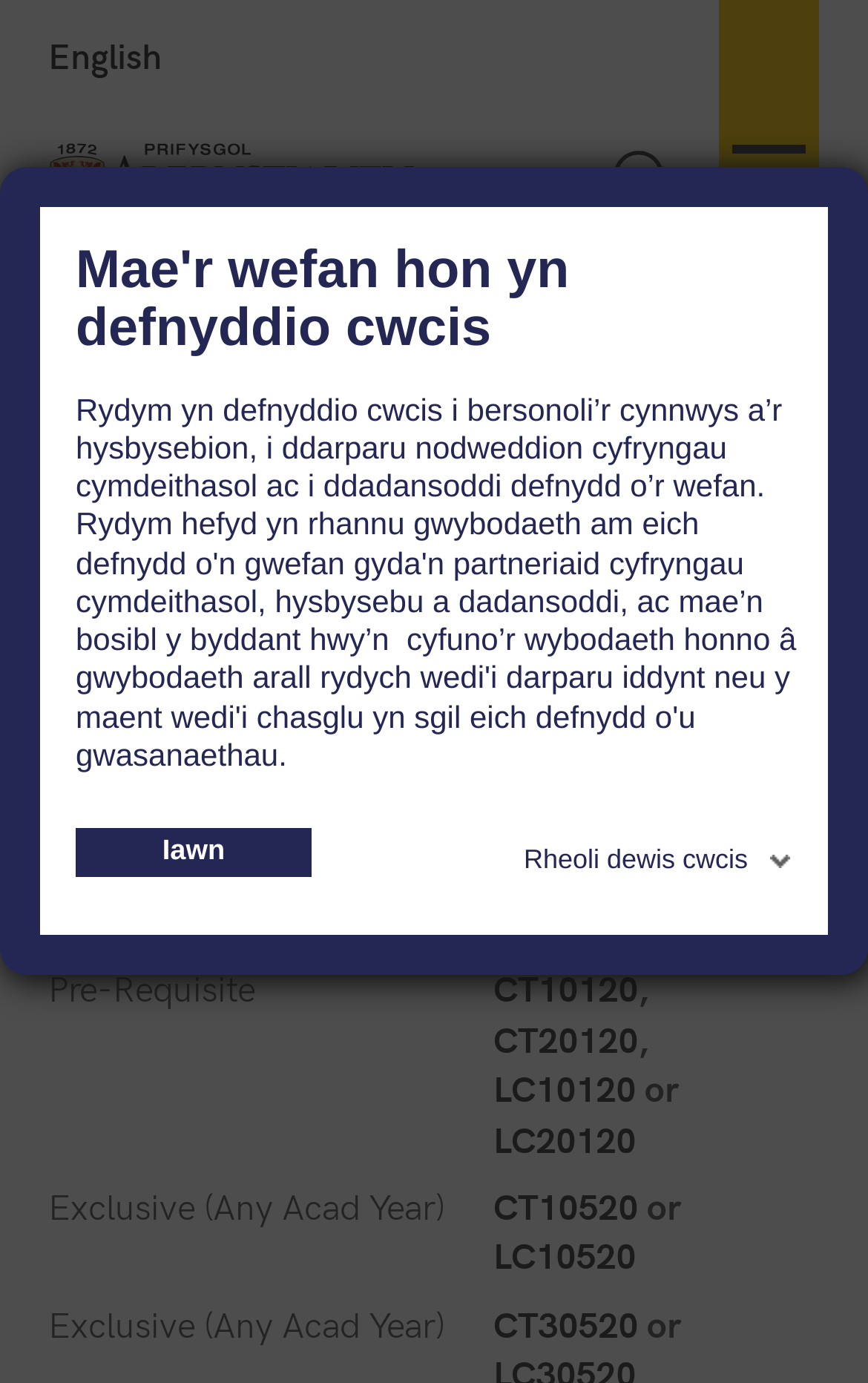Respond to the question below with a single word or phrase: What are the pre-requisites of the module?

CT10120, CT20120, LC10120, LC20120